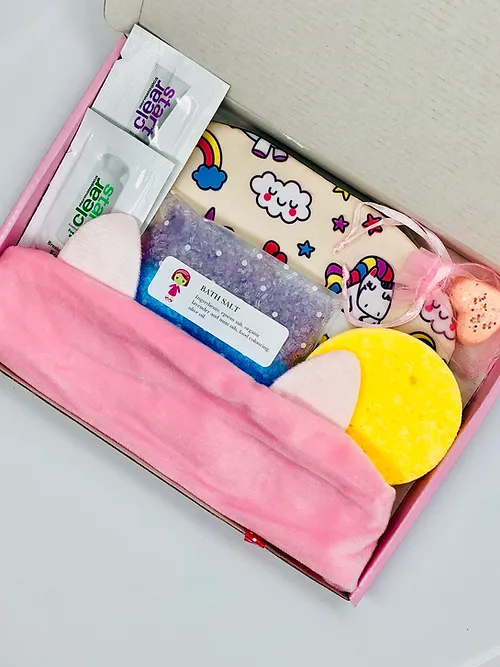Based on the image, give a detailed response to the question: What skincare line is included in the box?

The caption states that the box contains two samples from the Clear Start skincare line, specifically designed for teenage skin, which indicates that the skincare line included in the box is Clear Start.